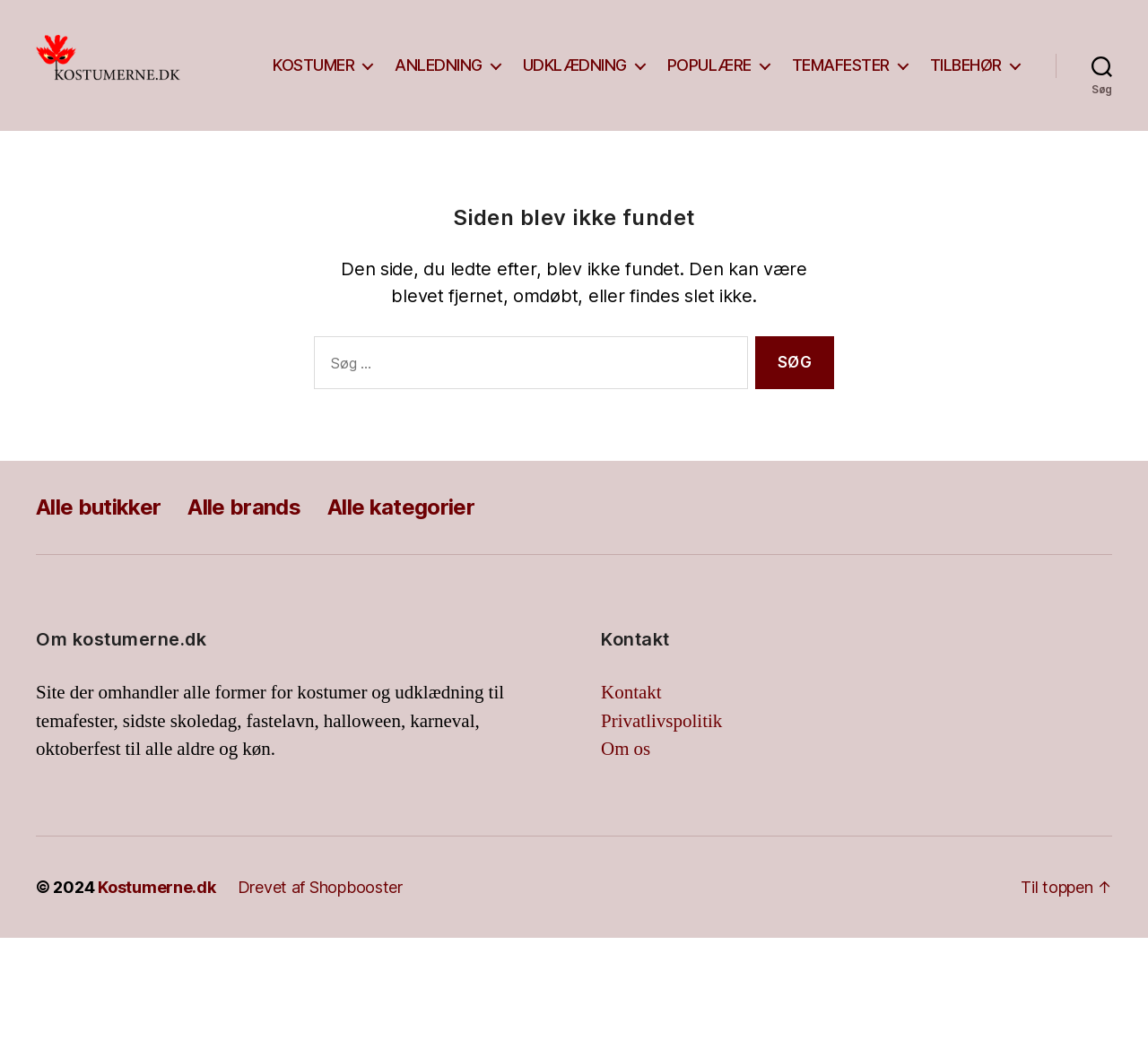Identify the bounding box coordinates of the region that should be clicked to execute the following instruction: "Go to the homepage".

[0.031, 0.024, 0.172, 0.101]